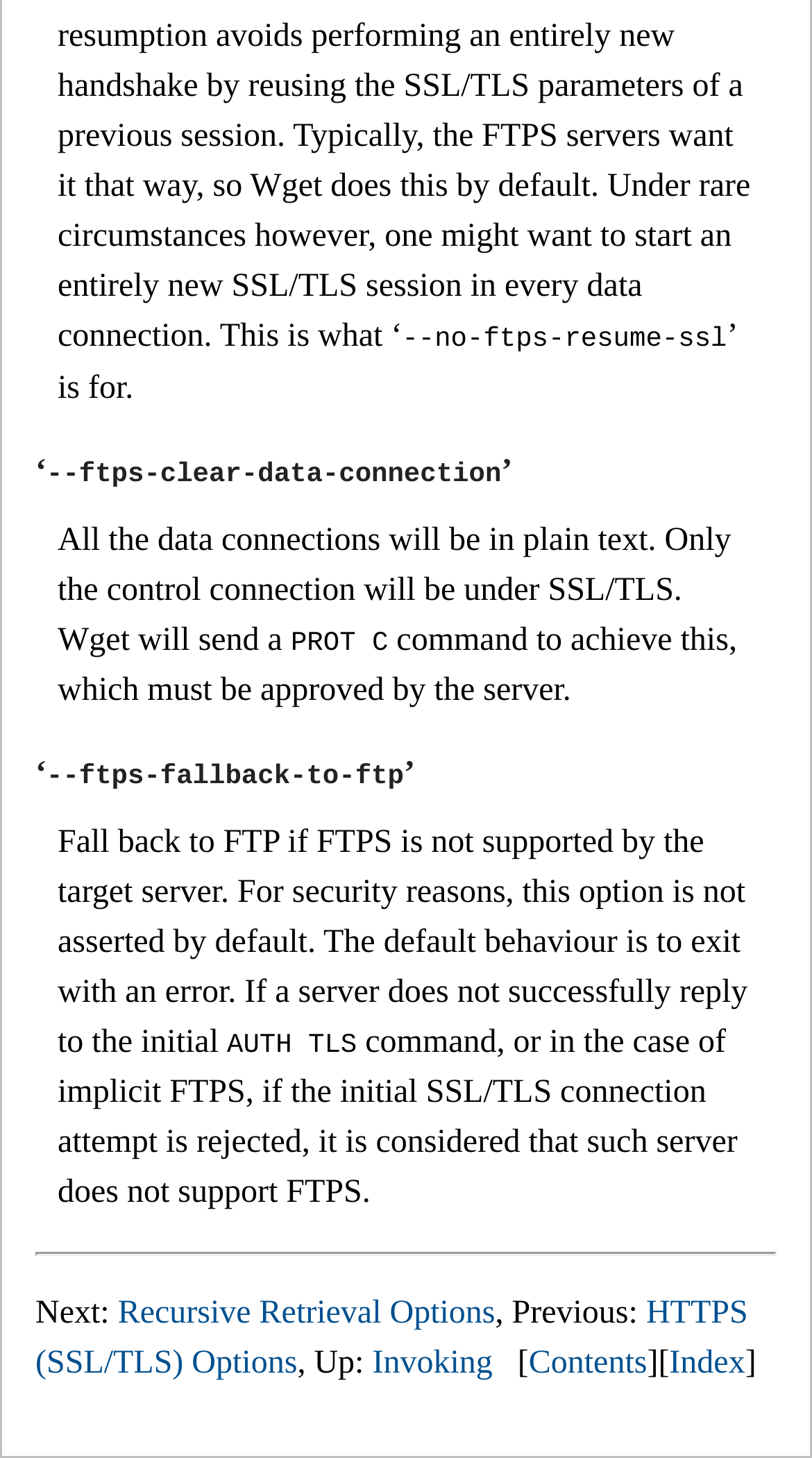What is the next section in the documentation?
Kindly give a detailed and elaborate answer to the question.

According to the navigation links at the bottom of the webpage, the next section in the documentation is Recursive Retrieval Options, which can be accessed by clicking on the corresponding link.